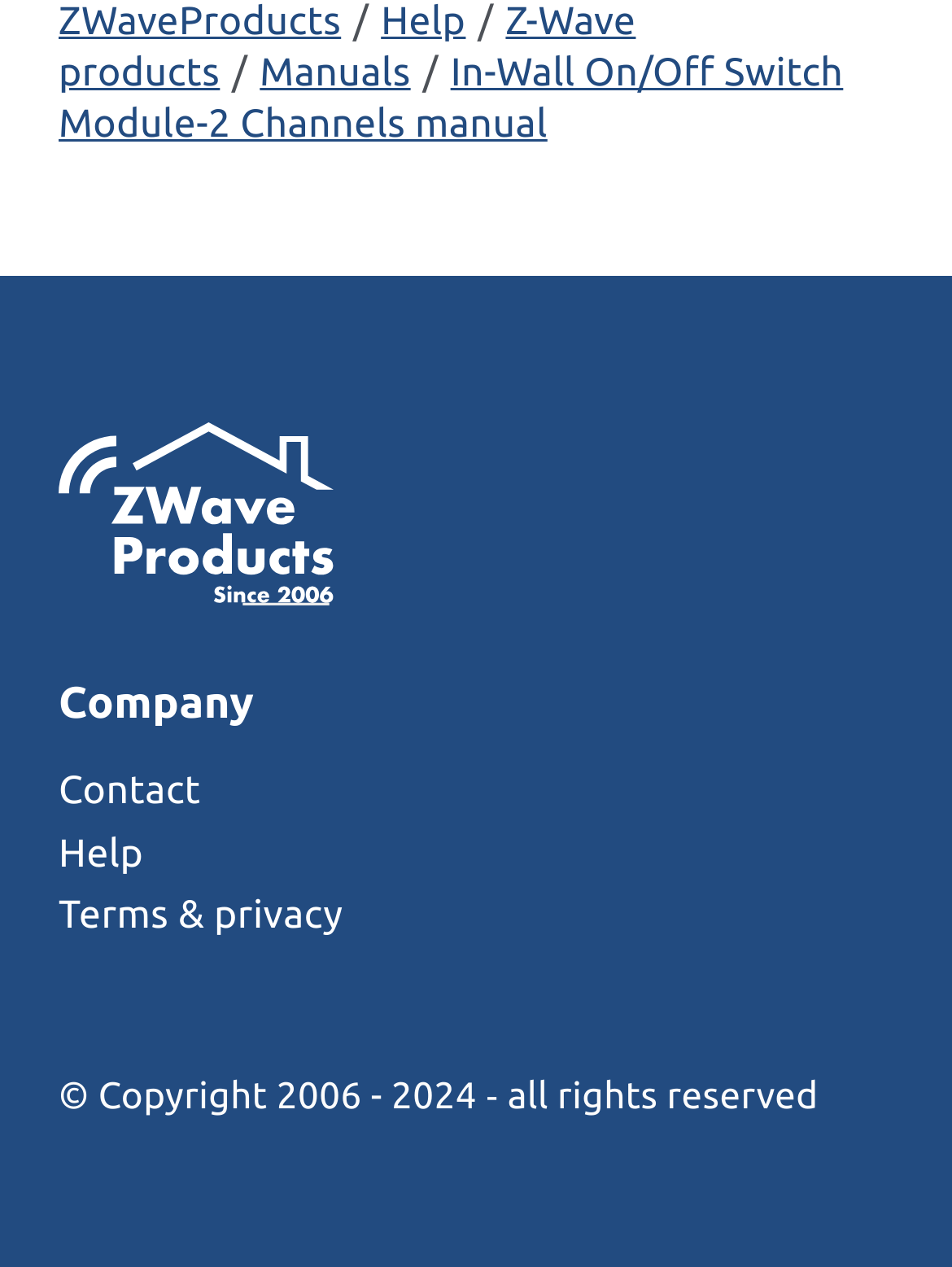What is the name of the manual available on the webpage?
Based on the image, answer the question with as much detail as possible.

I searched for manual-related content on the webpage and found a link with the text 'In-Wall On/Off Switch Module-2 Channels manual'. This suggests that the webpage provides access to this specific manual.